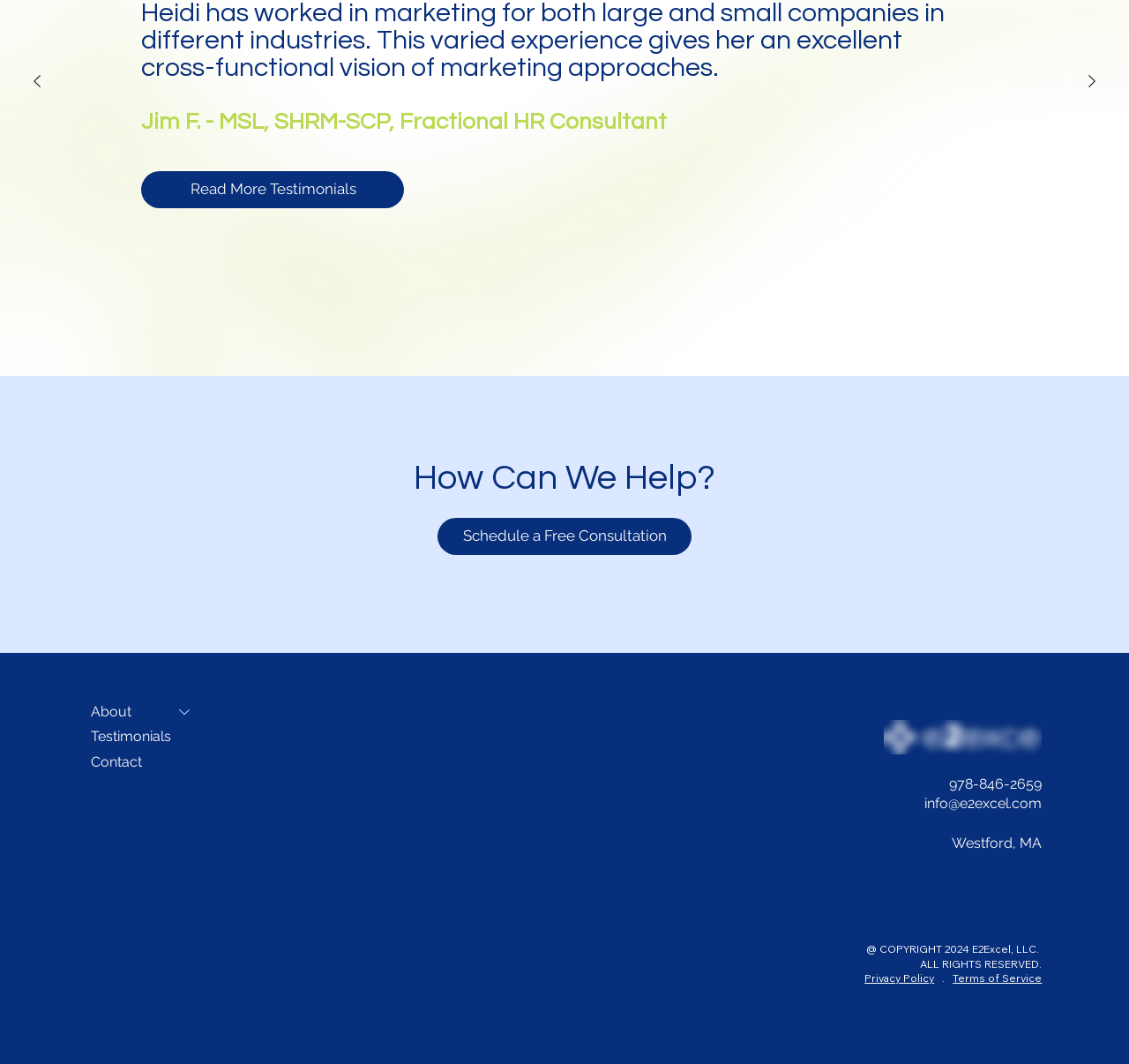What is the location of the company?
Using the image provided, answer with just one word or phrase.

Westford, MA